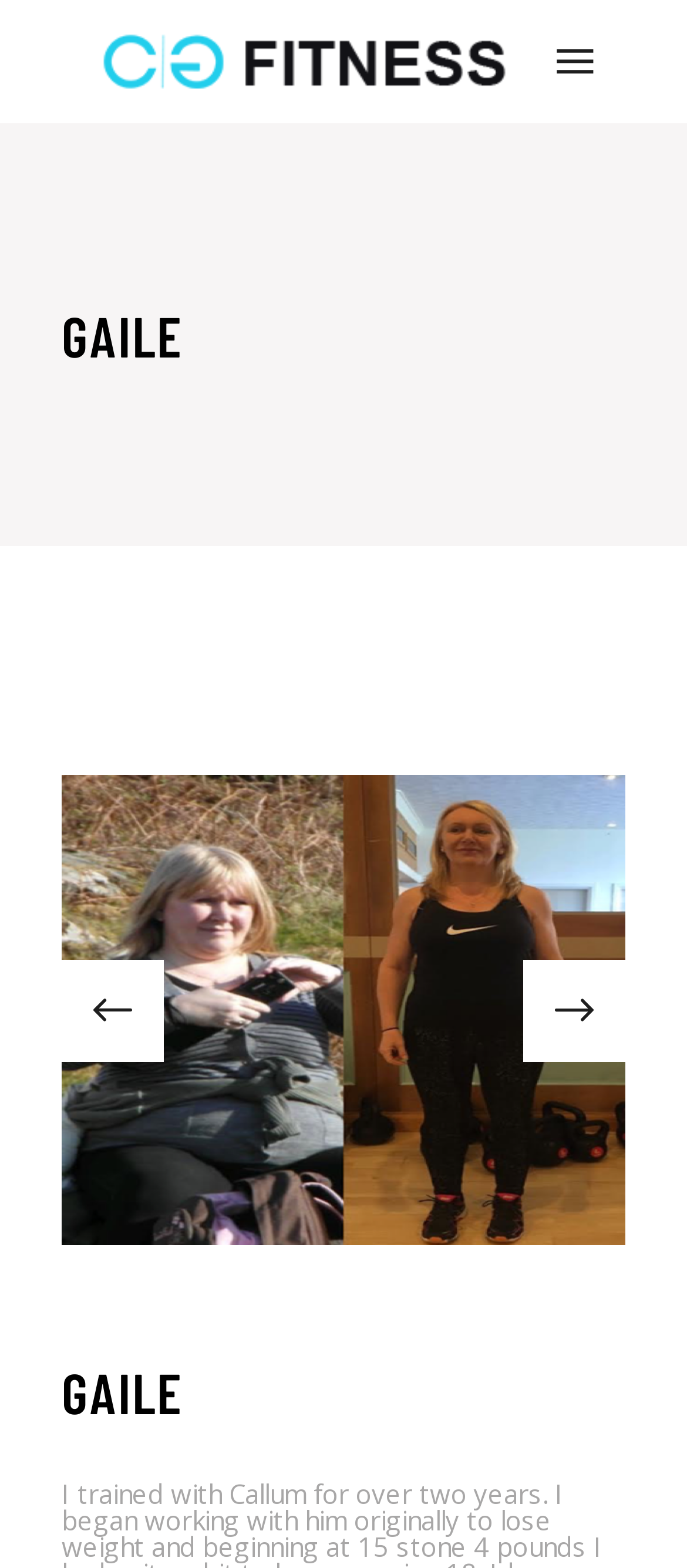Answer the question with a brief word or phrase:
How many headings are there with the text 'GAILE'?

2